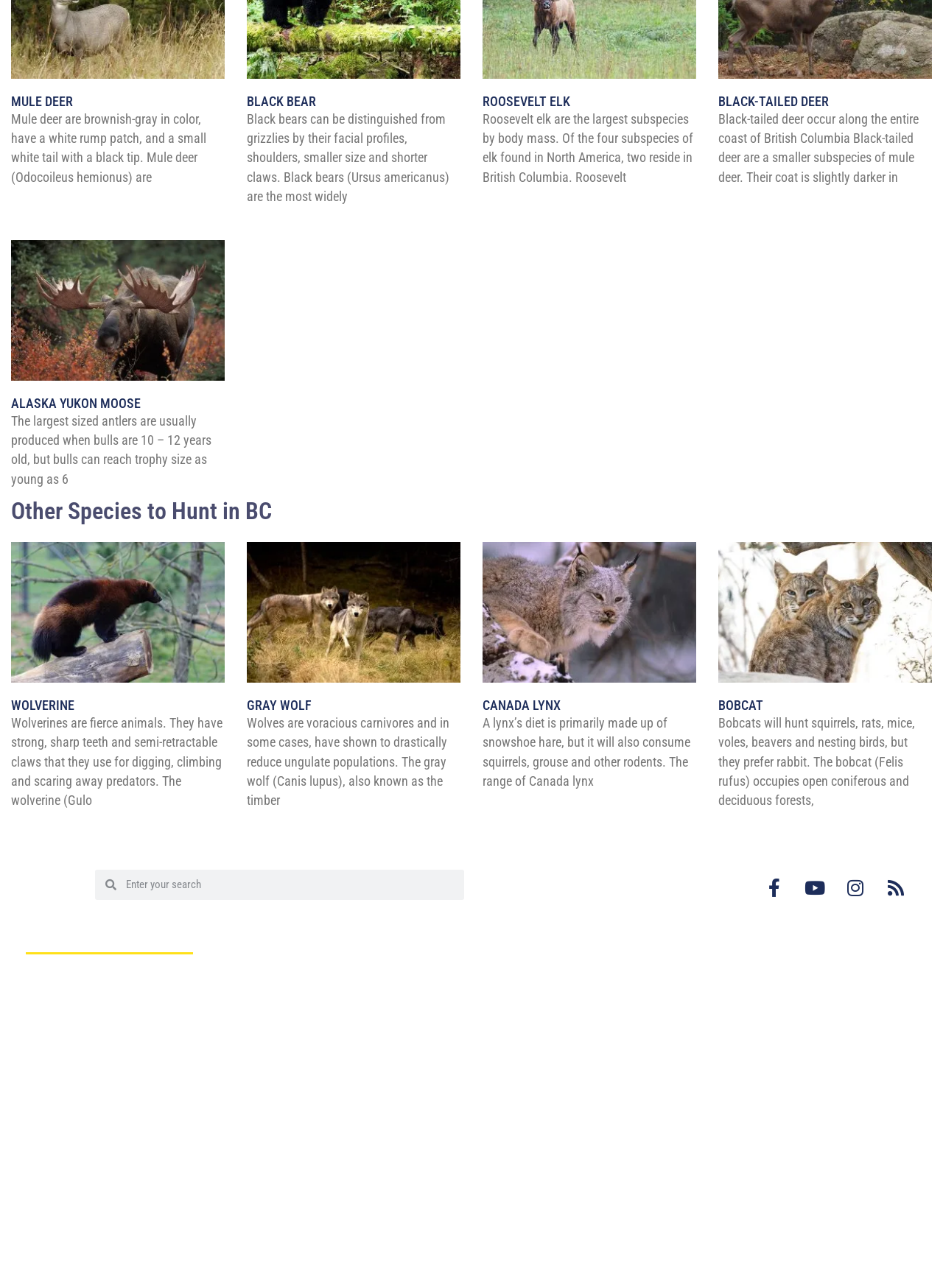Answer with a single word or phrase: 
How many species of deer are mentioned?

2